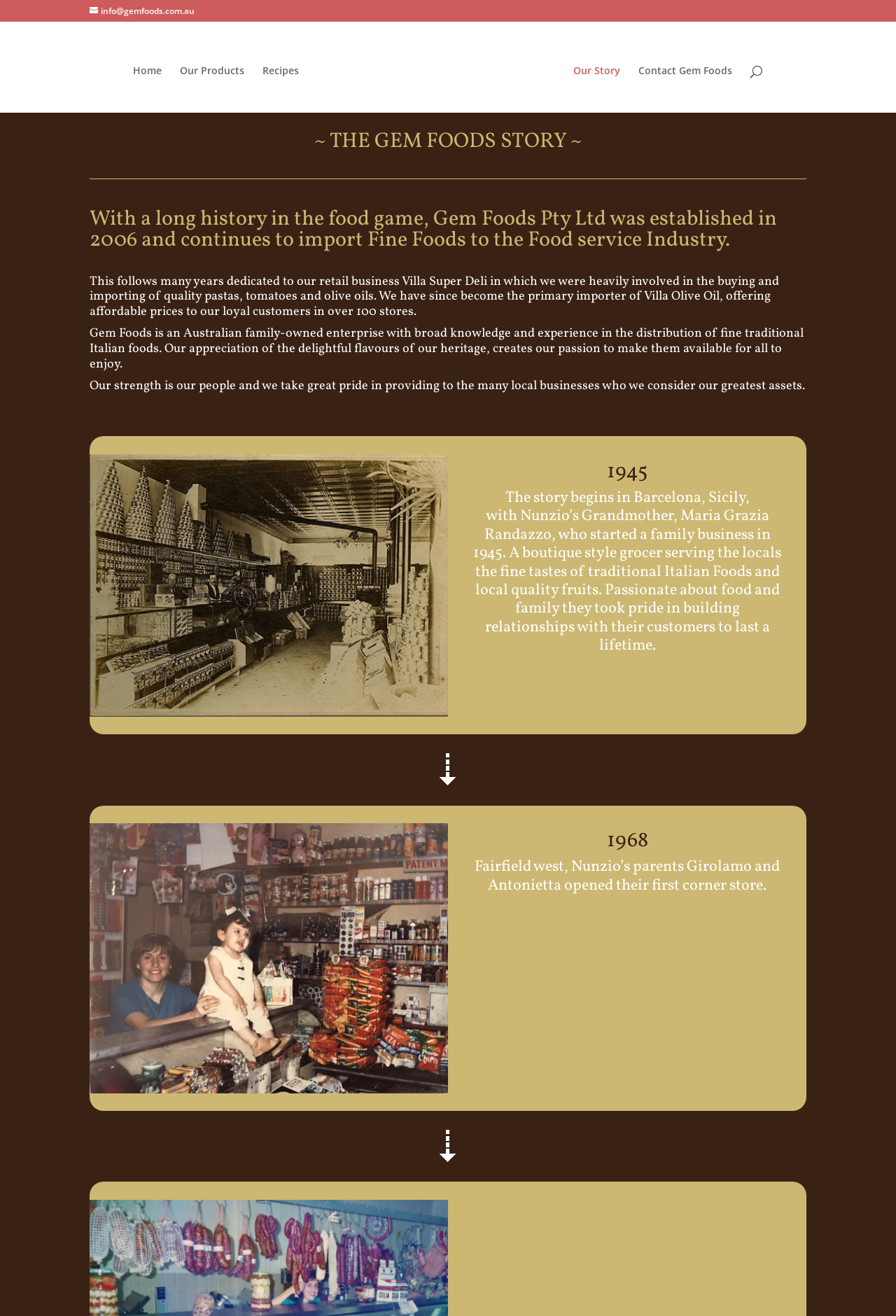How many stores does Gem Foods supply?
Please use the image to deliver a detailed and complete answer.

The number of stores Gem Foods supplies can be found in the paragraph 'We have since become the primary importer of Villa Olive Oil, offering affordable prices to our loyal customers in over 100 stores.' on the webpage.